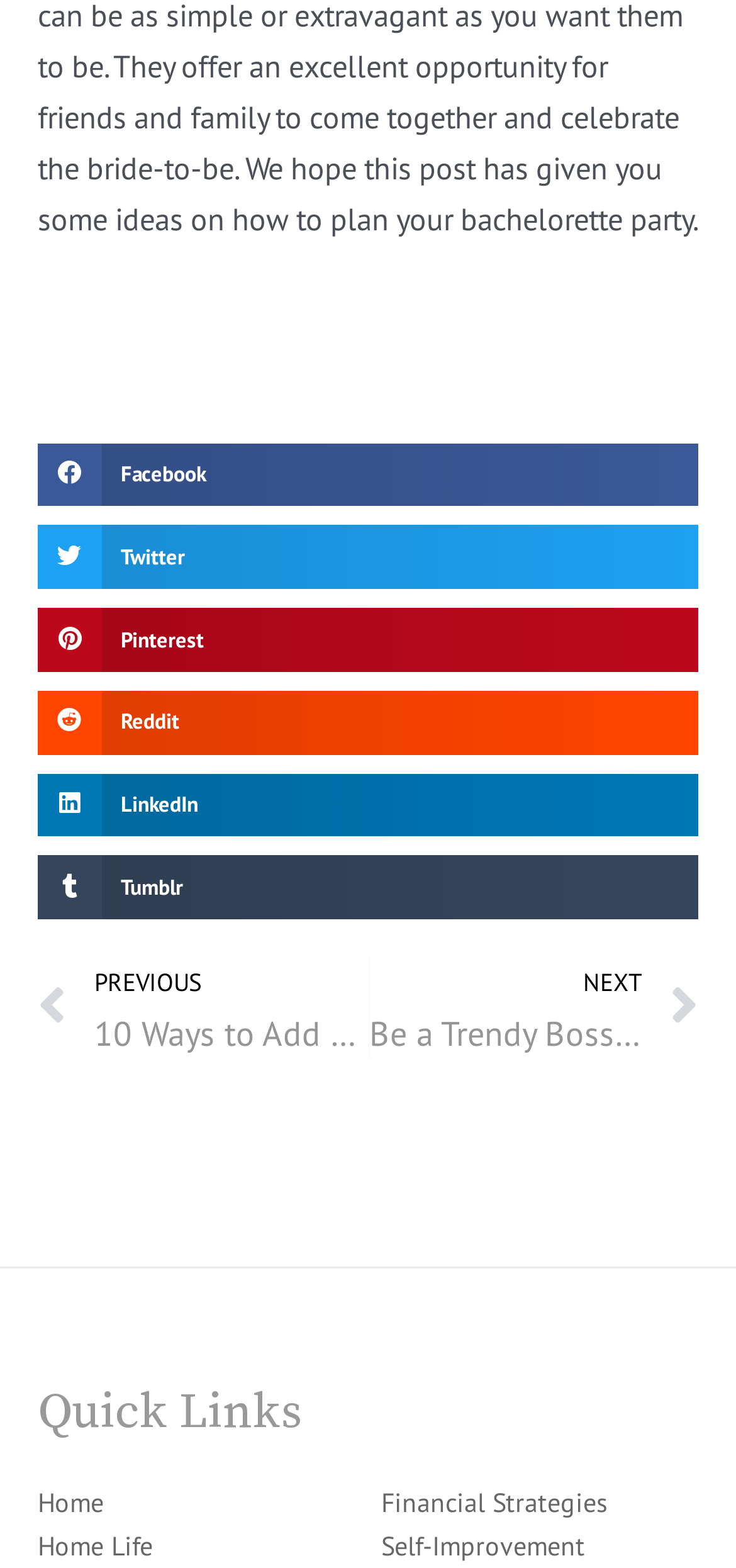Could you indicate the bounding box coordinates of the region to click in order to complete this instruction: "Go to next article".

[0.501, 0.611, 0.949, 0.676]